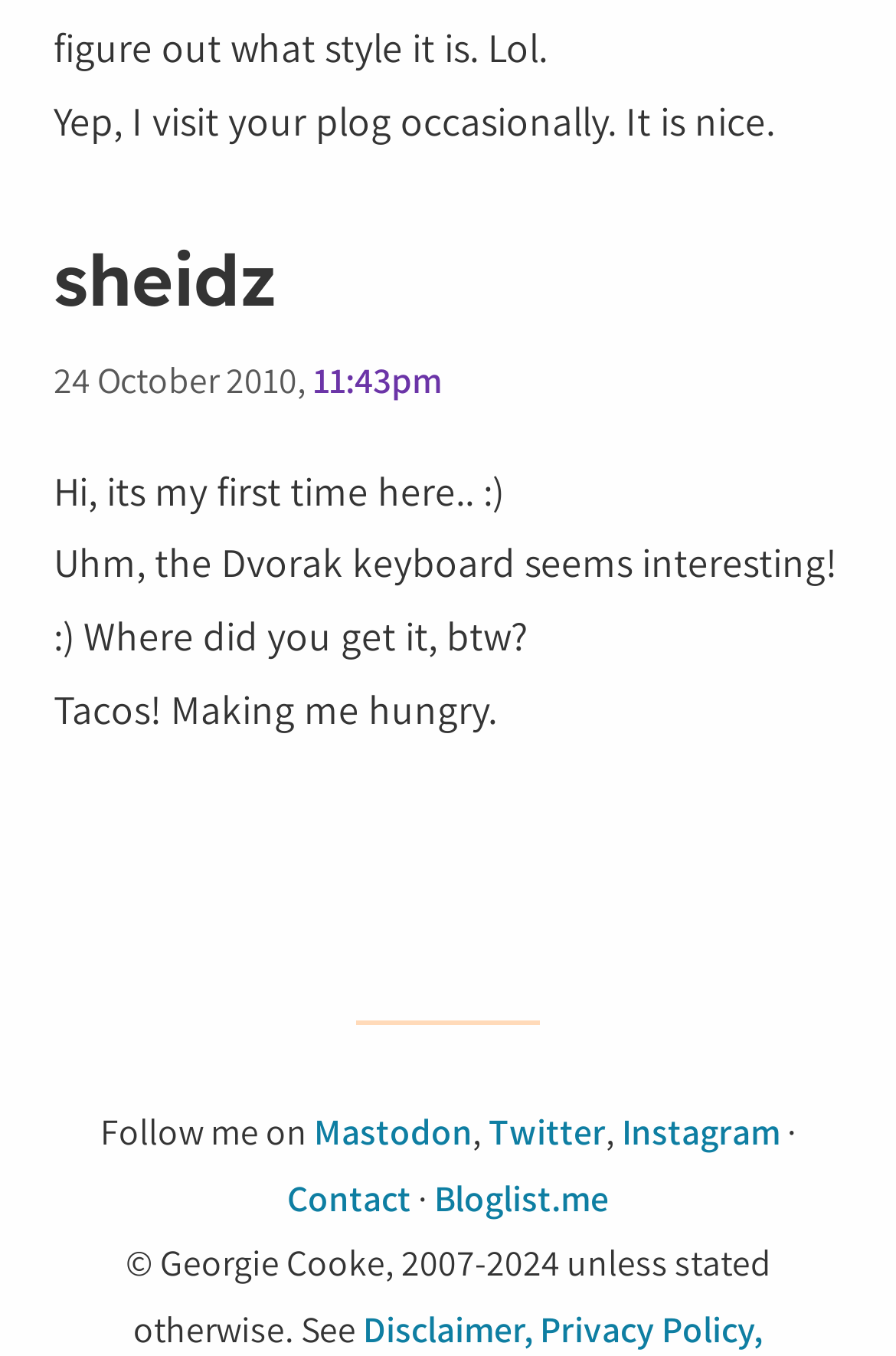Reply to the question with a brief word or phrase: What social media platforms can you follow the author on?

Mastodon, Twitter, Instagram